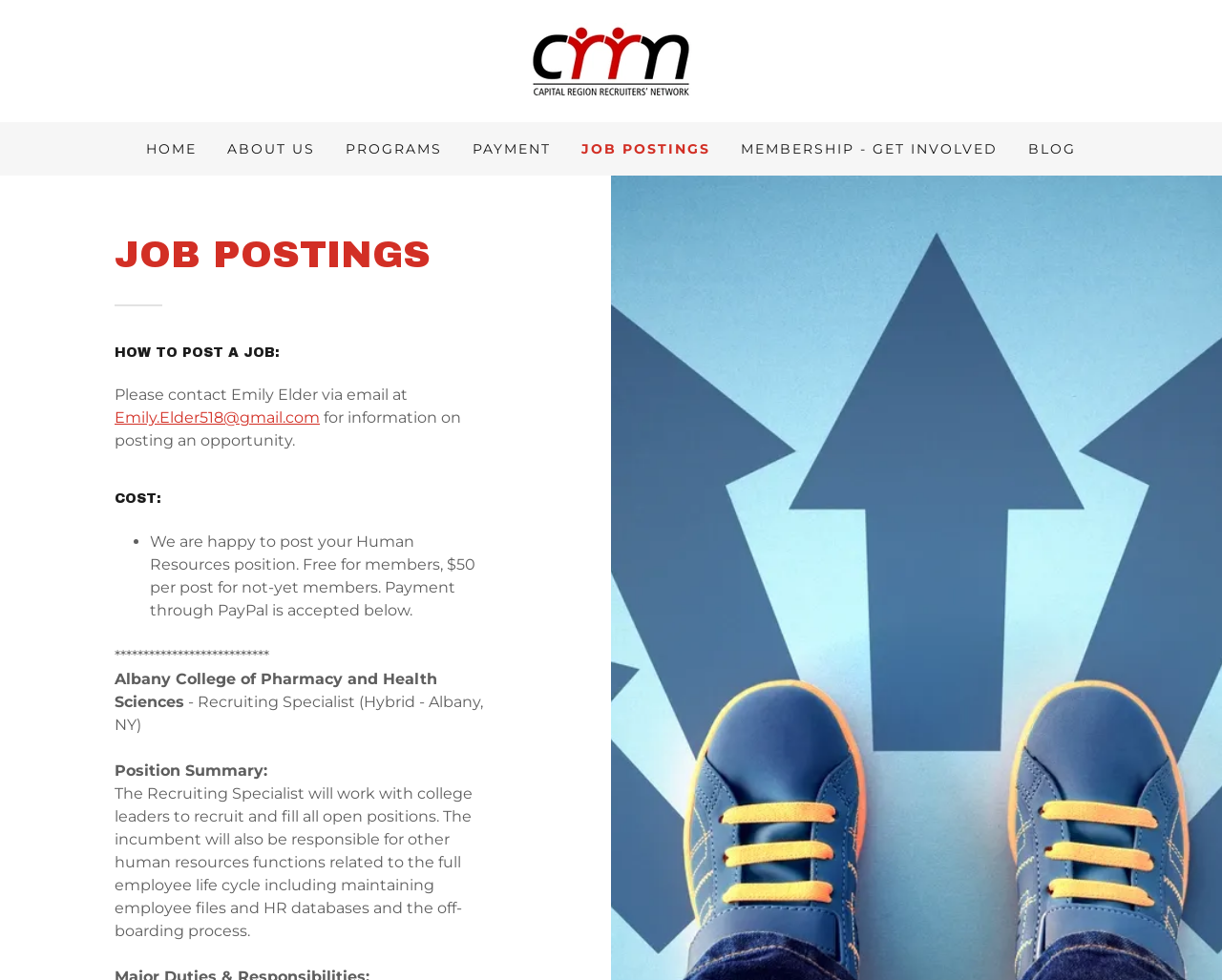Please provide a brief answer to the question using only one word or phrase: 
How much does it cost to post a job for non-members?

$50 per post